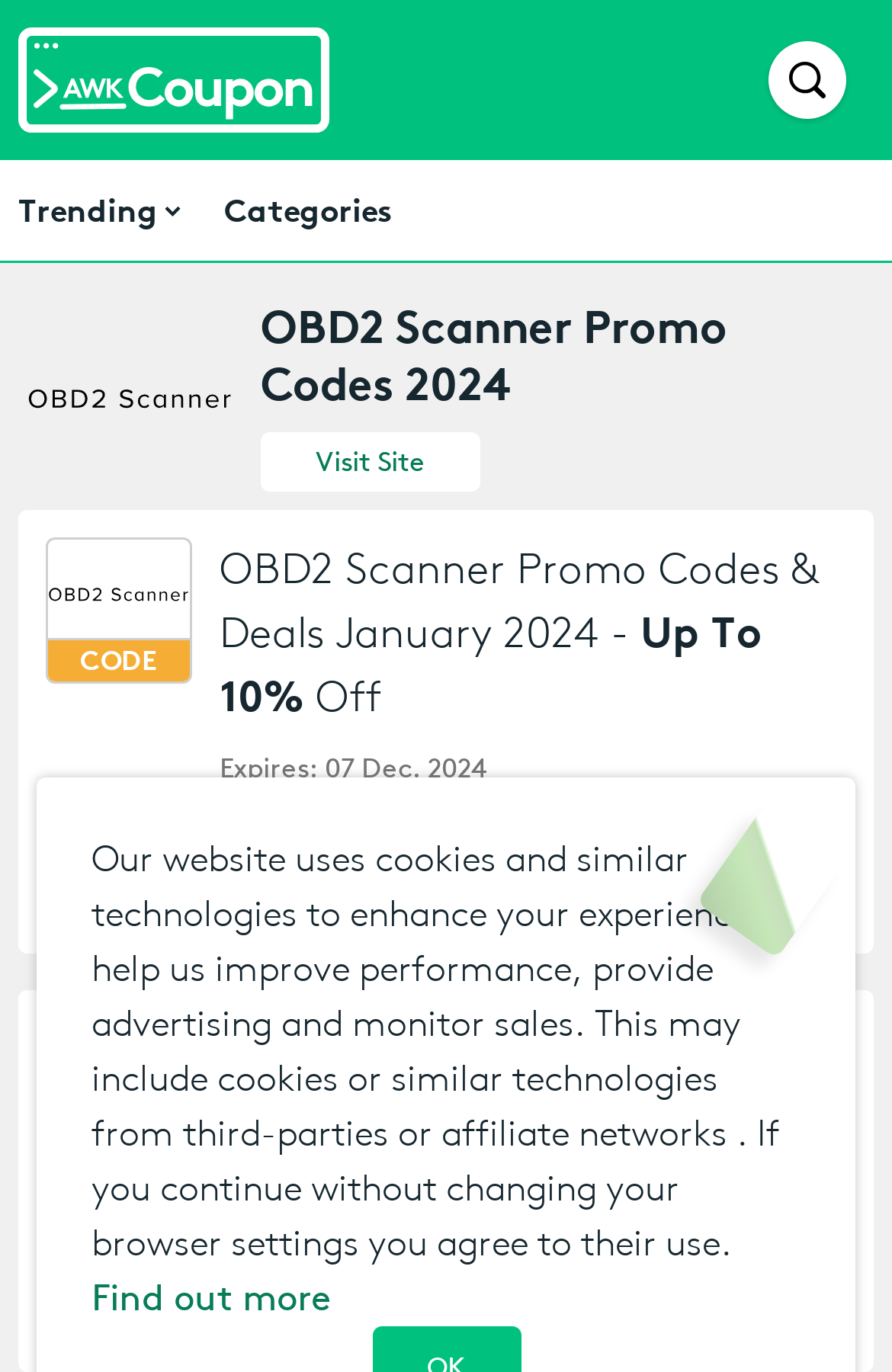What action can be taken on the first promo code?
Please provide a single word or phrase as the answer based on the screenshot.

Get Code